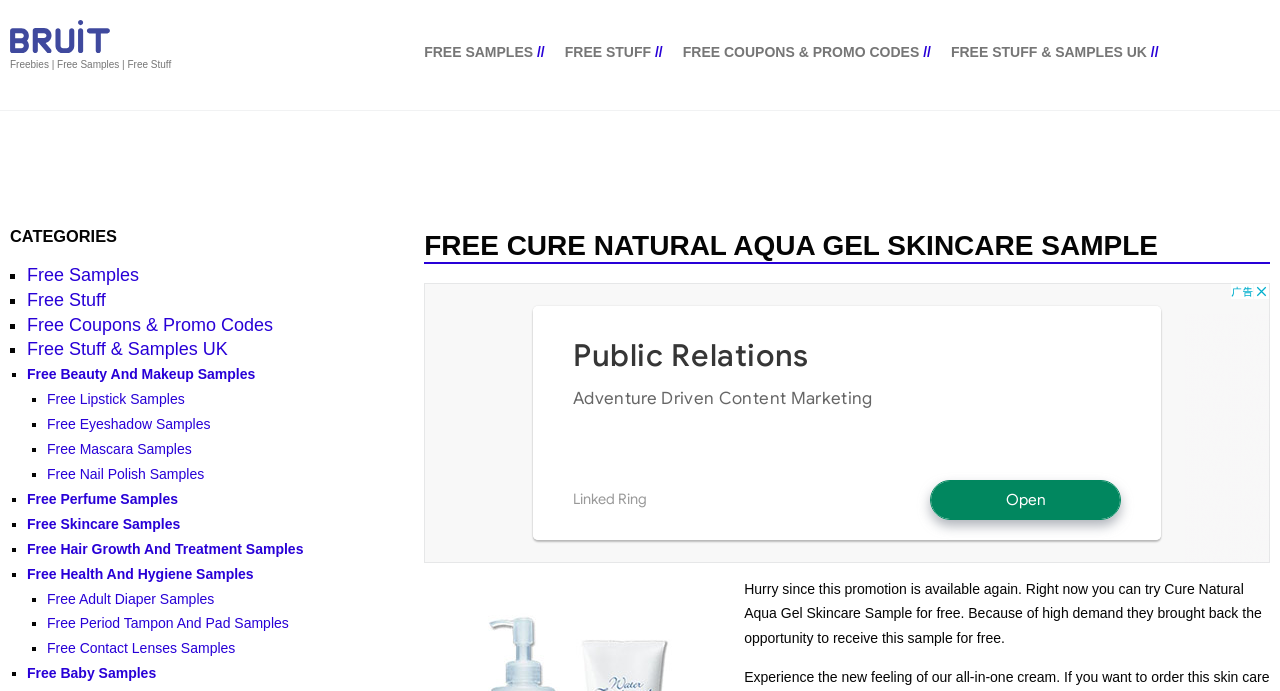Predict the bounding box of the UI element that fits this description: "Privacy Policy".

None